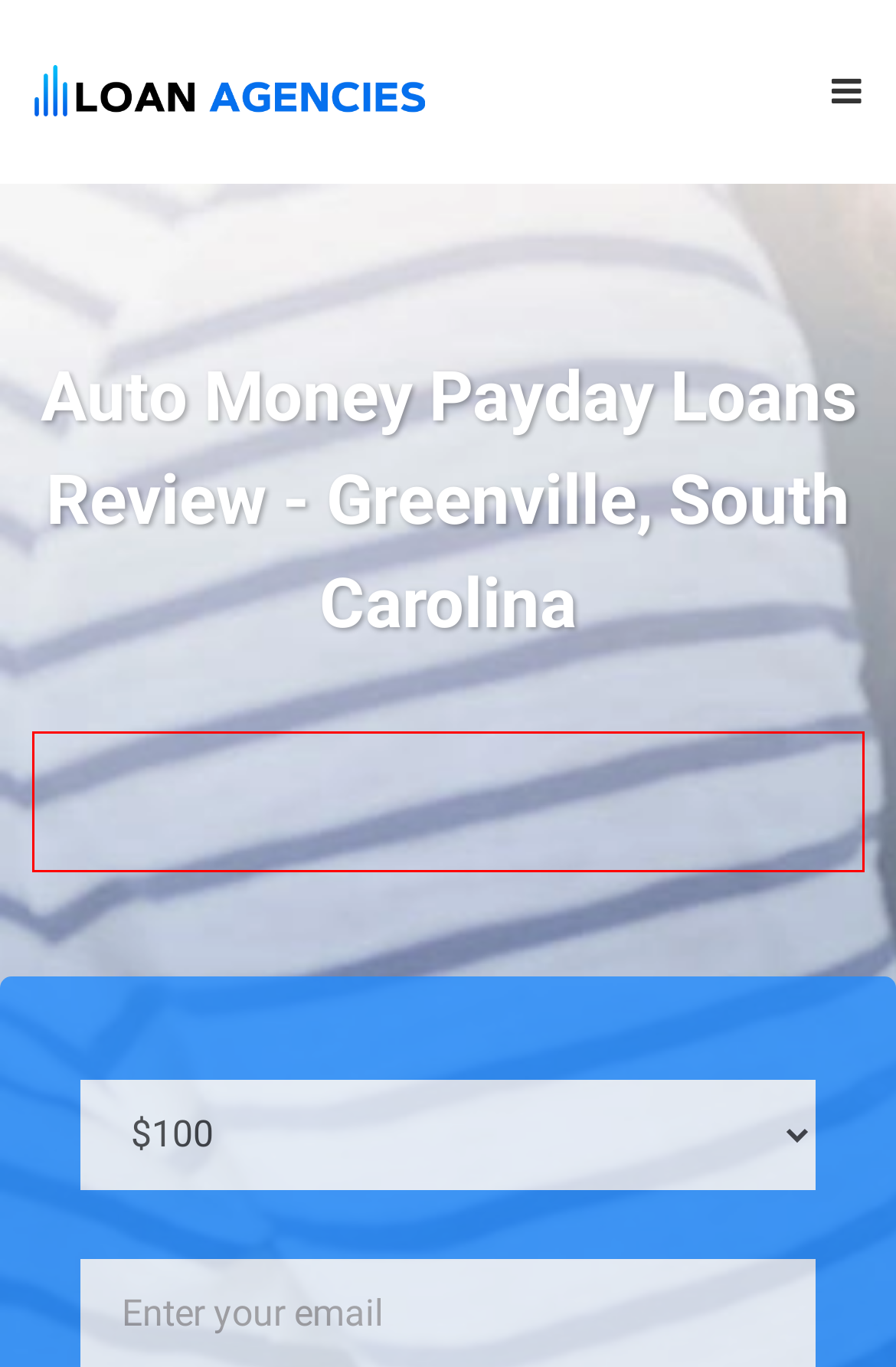Review the screenshot of a webpage containing a red bounding box around an element. Select the description that best matches the new webpage after clicking the highlighted element. The options are:
A. Top Payday Loan Agencies - Apply for 100$-2,500$ in 5 Min
B. Cash Fast Title Loans Payday Loans Review - Fort Mill, South Carolina
C. Authors
D. Apply form
E. Financial Annual Percentage Rate Calculator
F. Contact Us
G. Bank of America ATM (Drive-thru) Payday Loans Review - Moncks Corner, South Carolina
H. About Us

F